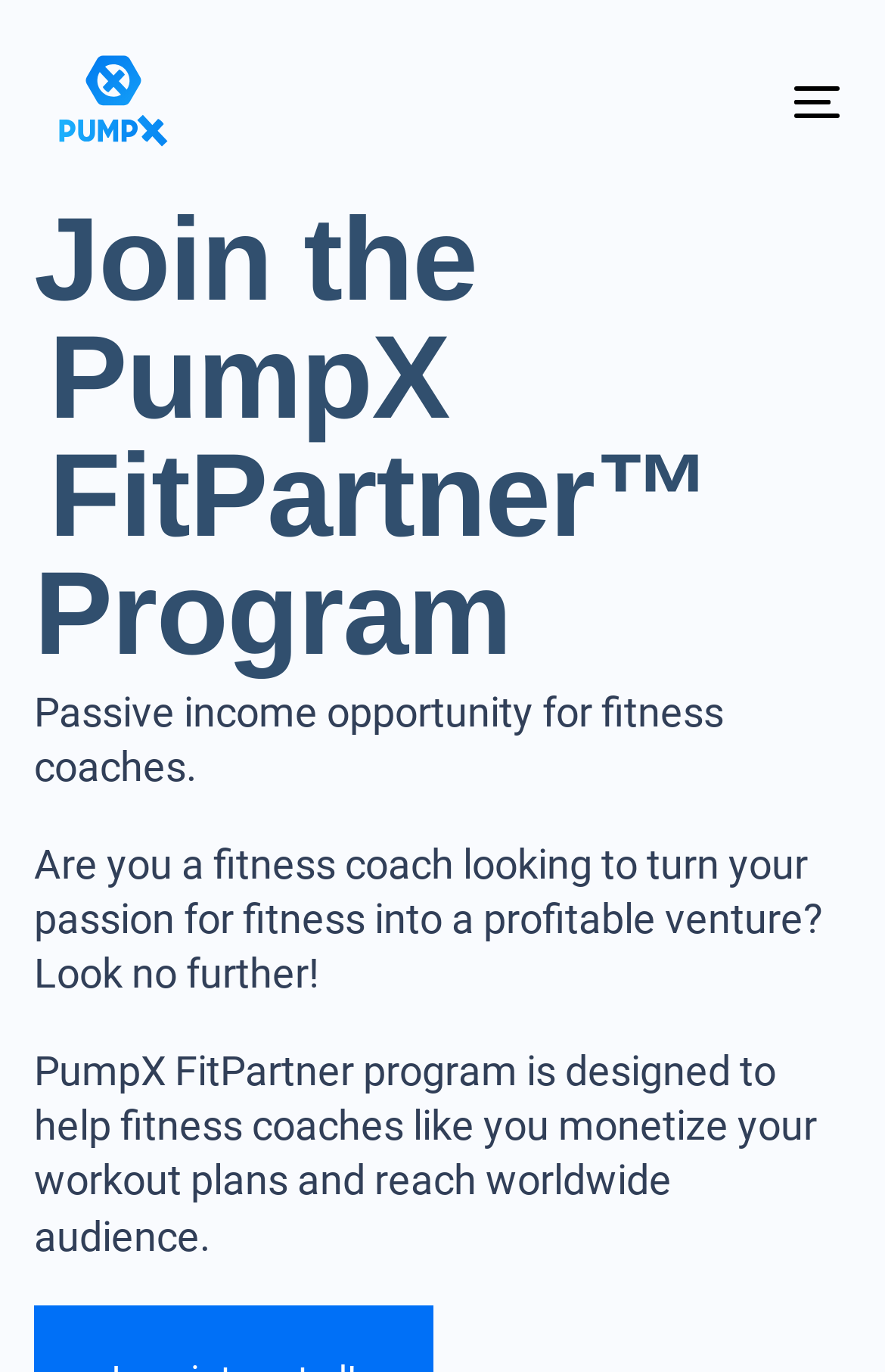Create a full and detailed caption for the entire webpage.

The webpage is titled "PumpX - Personal Trainer Job" and appears to be promoting a passive income opportunity for fitness coaches. At the top left corner, there is a logo image of "PumpX" next to a link with the same name. To the right of the logo, a button labeled "Toggle navigation" is present.

Below the top navigation section, a prominent heading reads "Join the PumpX FitPartner™ Program". This heading is emphasized with a mark, indicating its importance. Underneath the heading, there are three paragraphs of text. The first paragraph briefly introduces the passive income opportunity for fitness coaches. The second paragraph is a more detailed introduction to the program, encouraging fitness coaches to turn their passion into a profitable venture. The third paragraph explains the purpose of the PumpX FitPartner program, which is to help fitness coaches monetize their workout plans and reach a global audience.

Overall, the webpage appears to be a promotional page for the PumpX FitPartner program, targeting fitness coaches who want to diversify their income streams.